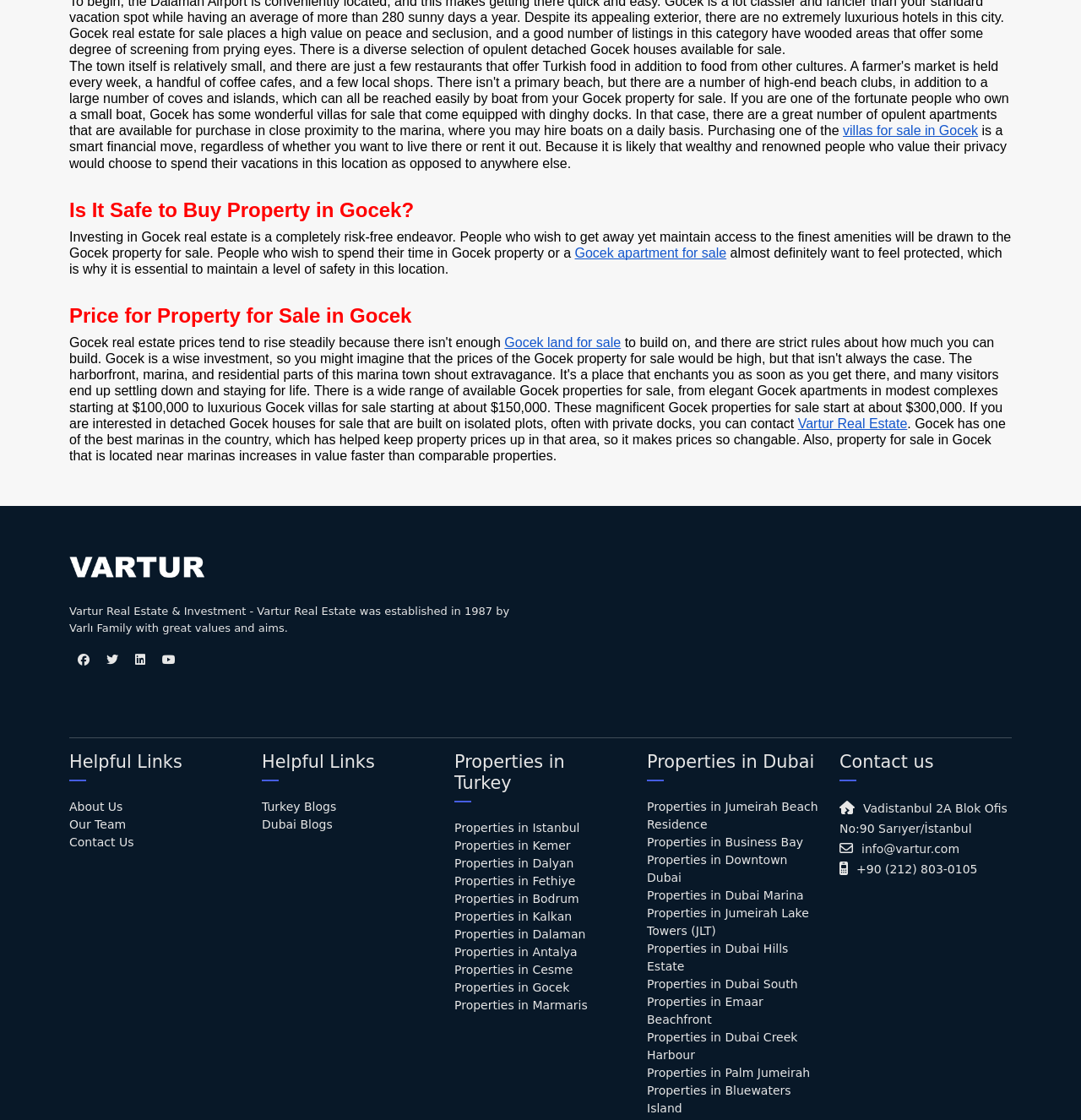Determine the coordinates of the bounding box for the clickable area needed to execute this instruction: "Go to home page".

None